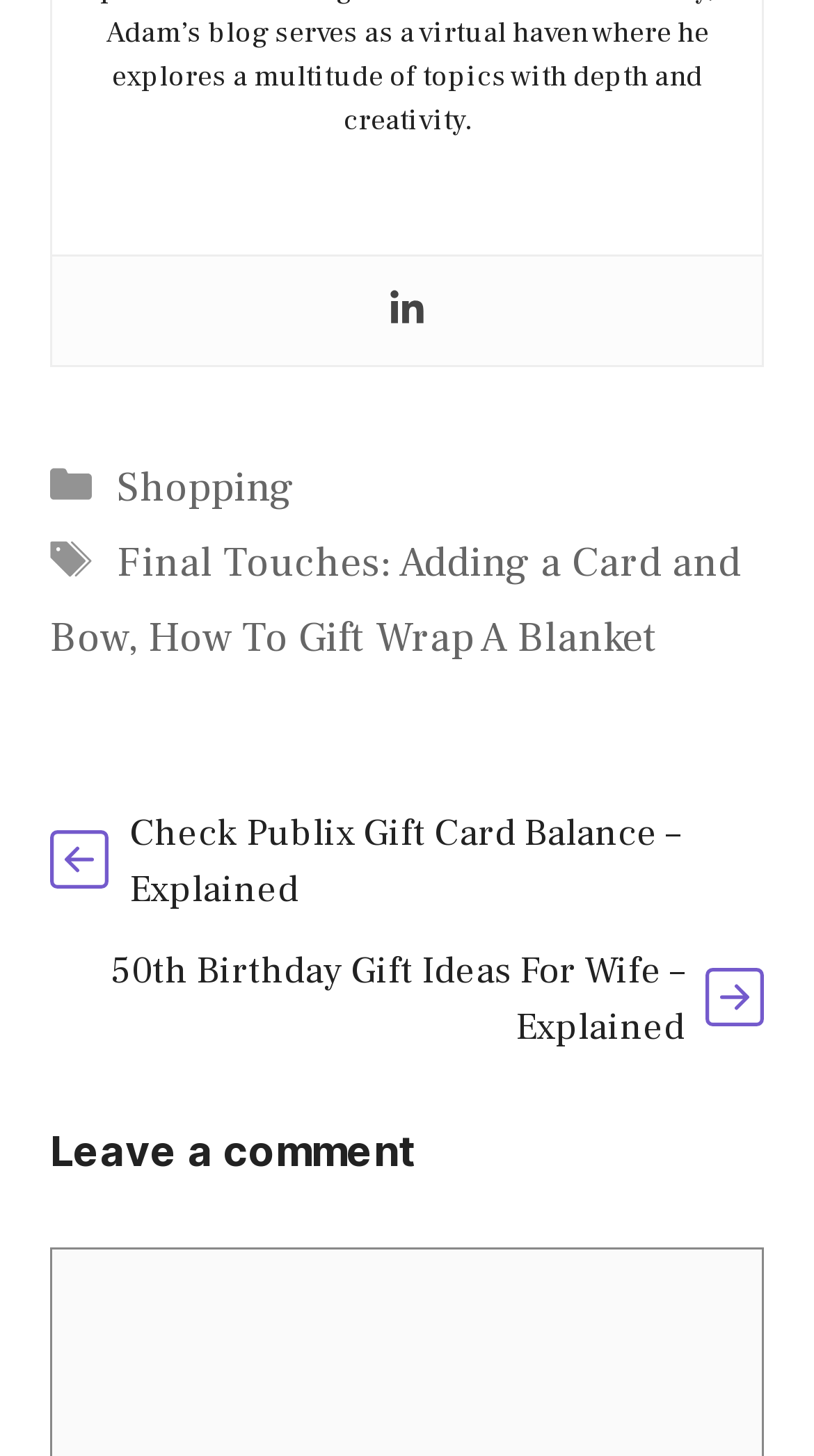Please provide a comprehensive answer to the question based on the screenshot: How many links are in the footer section?

I counted the number of link elements in the footer section, and there are five links: 'Shopping', 'Final Touches: Adding a Card and Bow', 'How To Gift Wrap A Blanket', 'Check Publix Gift Card Balance – Explained', and '50th Birthday Gift Ideas For Wife – Explained'.